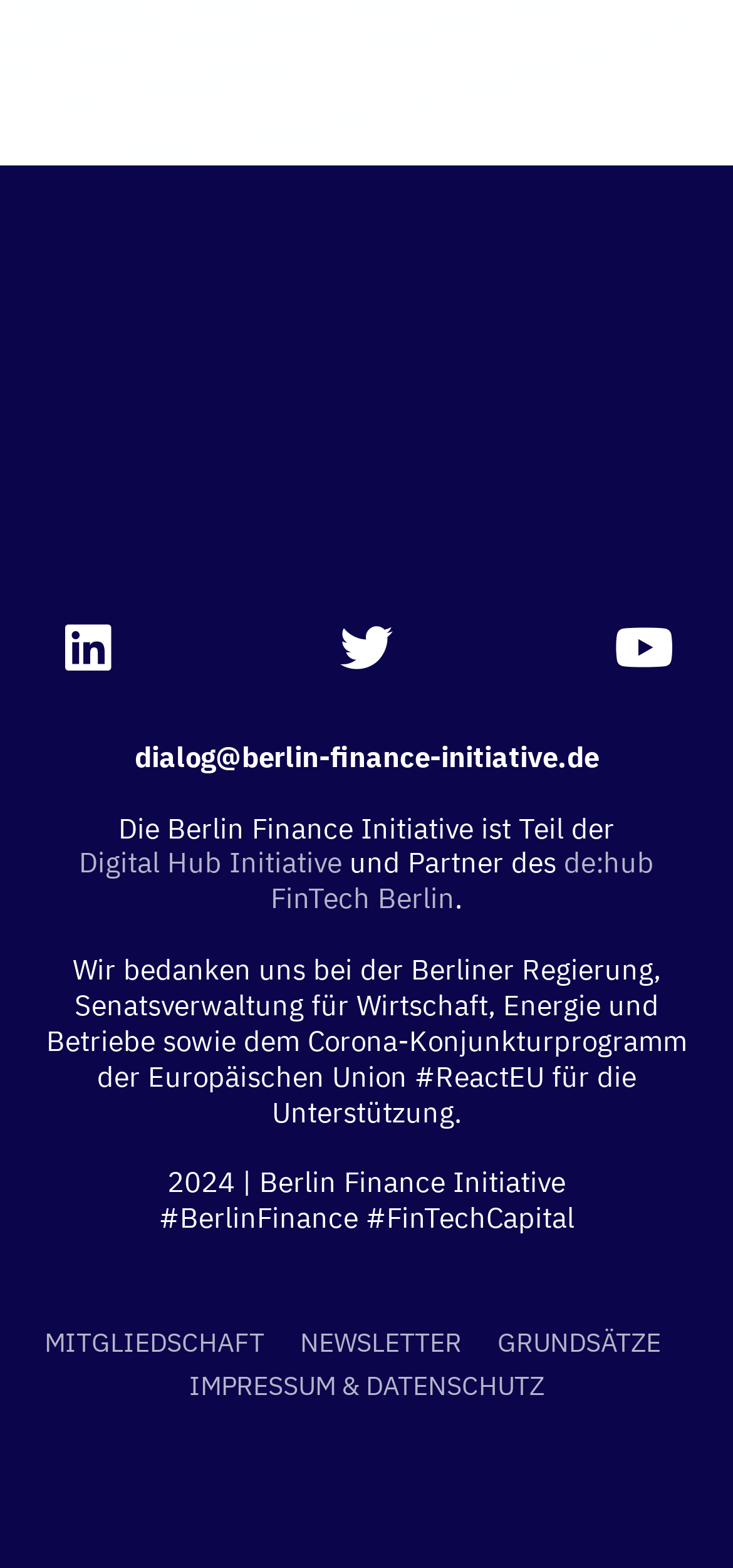From the details in the image, provide a thorough response to the question: What is the year mentioned at the bottom of the webpage?

The year 2024 is mentioned at the bottom of the webpage, in the static text element with the bounding box coordinates [0.228, 0.743, 0.772, 0.766]. This text is located near the bottom of the webpage, above the links to MITGLIEDSCHAFT, NEWSLETTER, and GRUNDSÄTZE.